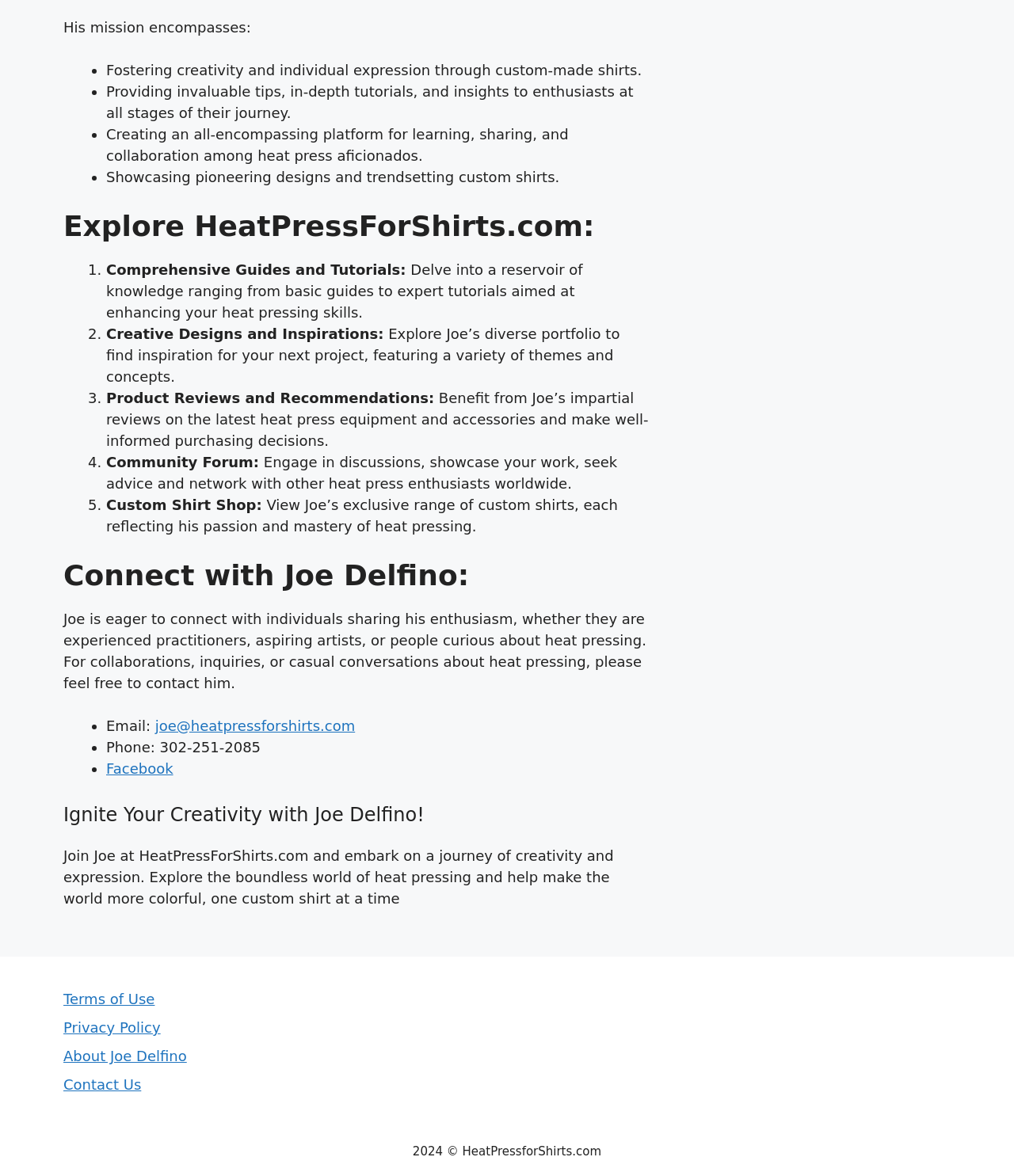What is the purpose of the Community Forum? From the image, respond with a single word or brief phrase.

Engage in discussions and showcase work